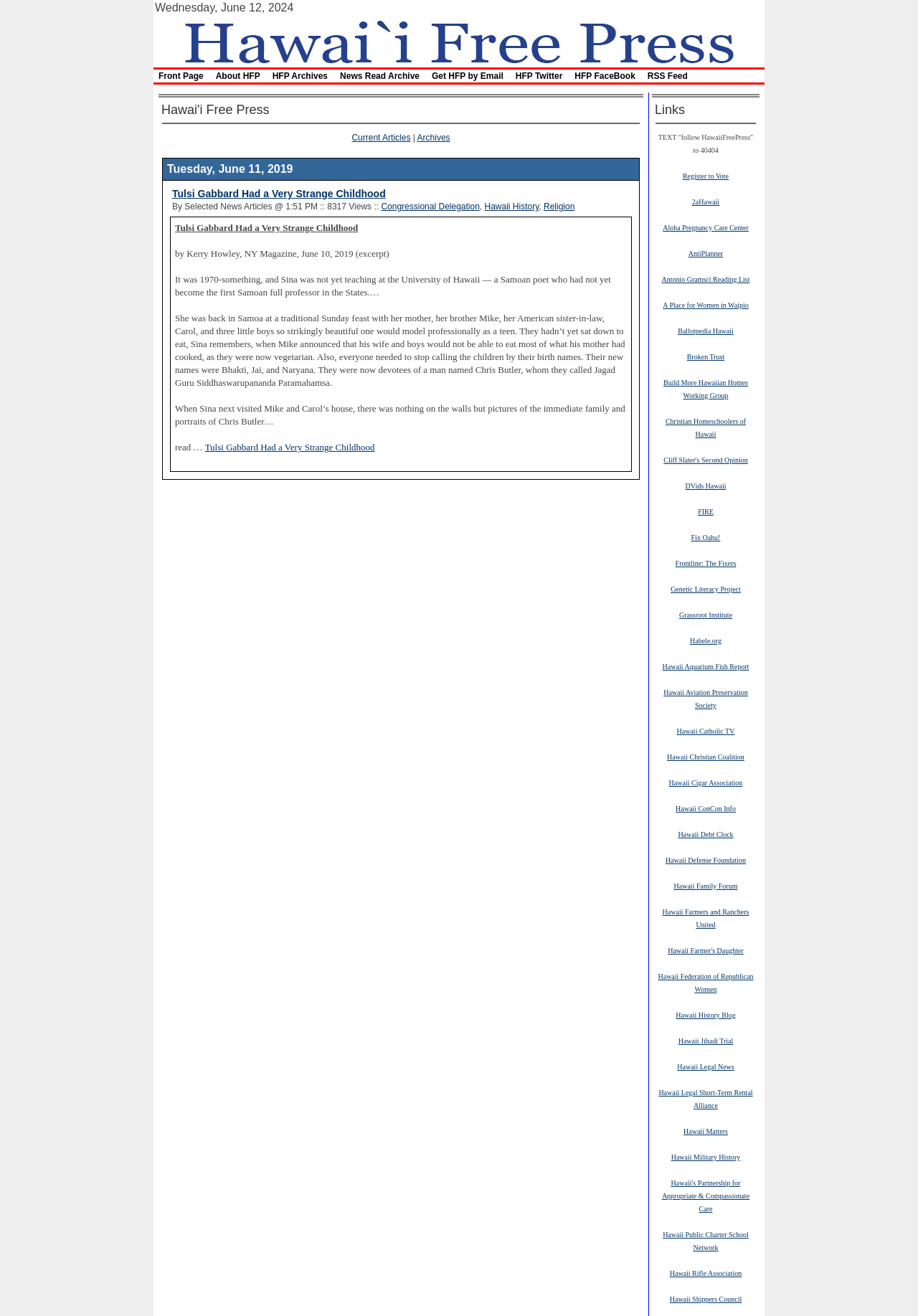What is the date displayed on the webpage?
Please provide a comprehensive answer to the question based on the webpage screenshot.

The date is displayed in the top-right corner of the webpage, in a table cell with a bounding box coordinate of [0.167, 0.0, 0.405, 0.012]. It says 'Wednesday, June 12, 2024'.